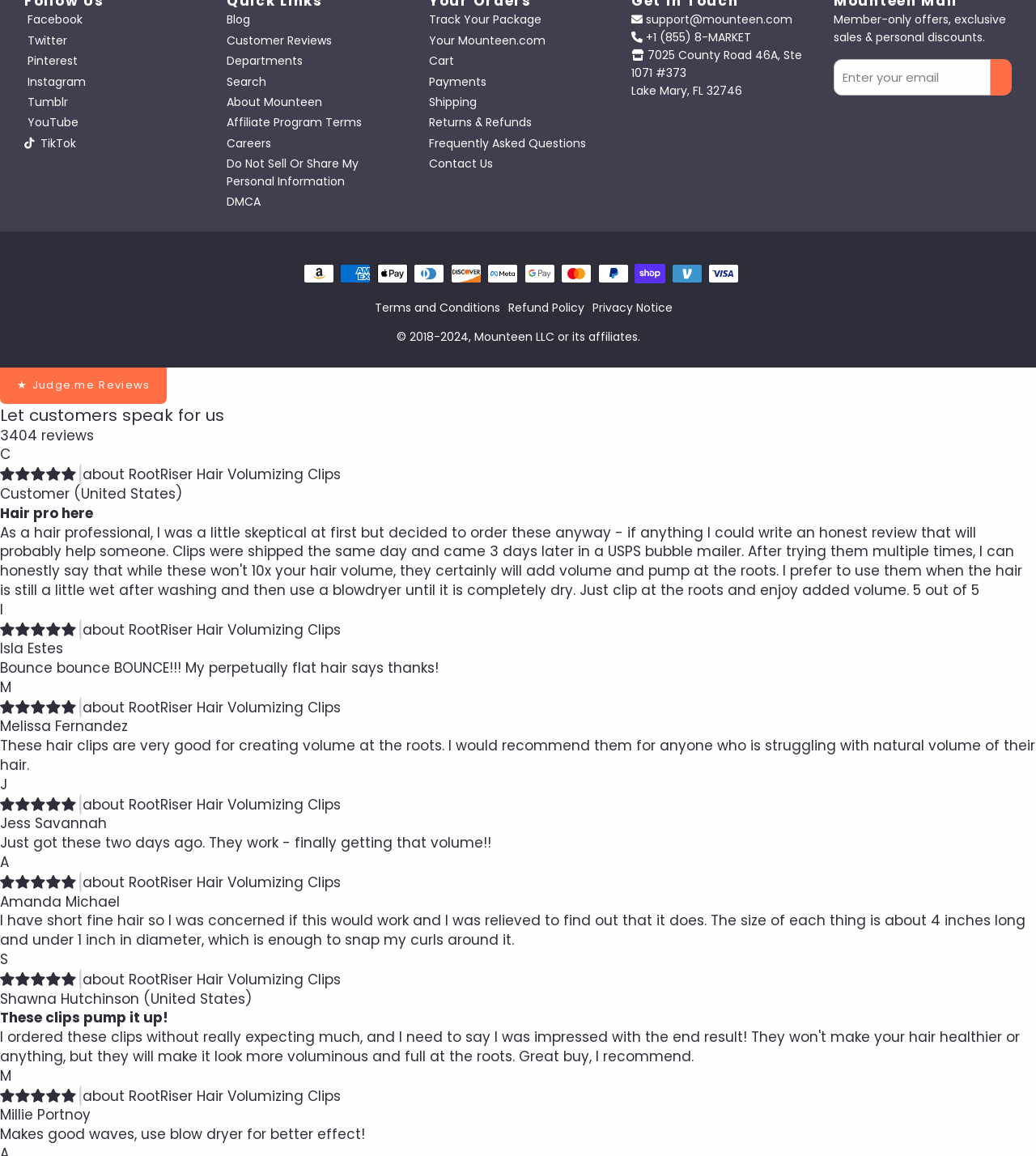What is the social media platform with a bird logo?
Please answer the question with as much detail and depth as you can.

I found the link 'Twitter' with a bounding box coordinate of [0.023, 0.028, 0.065, 0.042] which is an image of a bird, indicating that it is the Twitter social media platform.